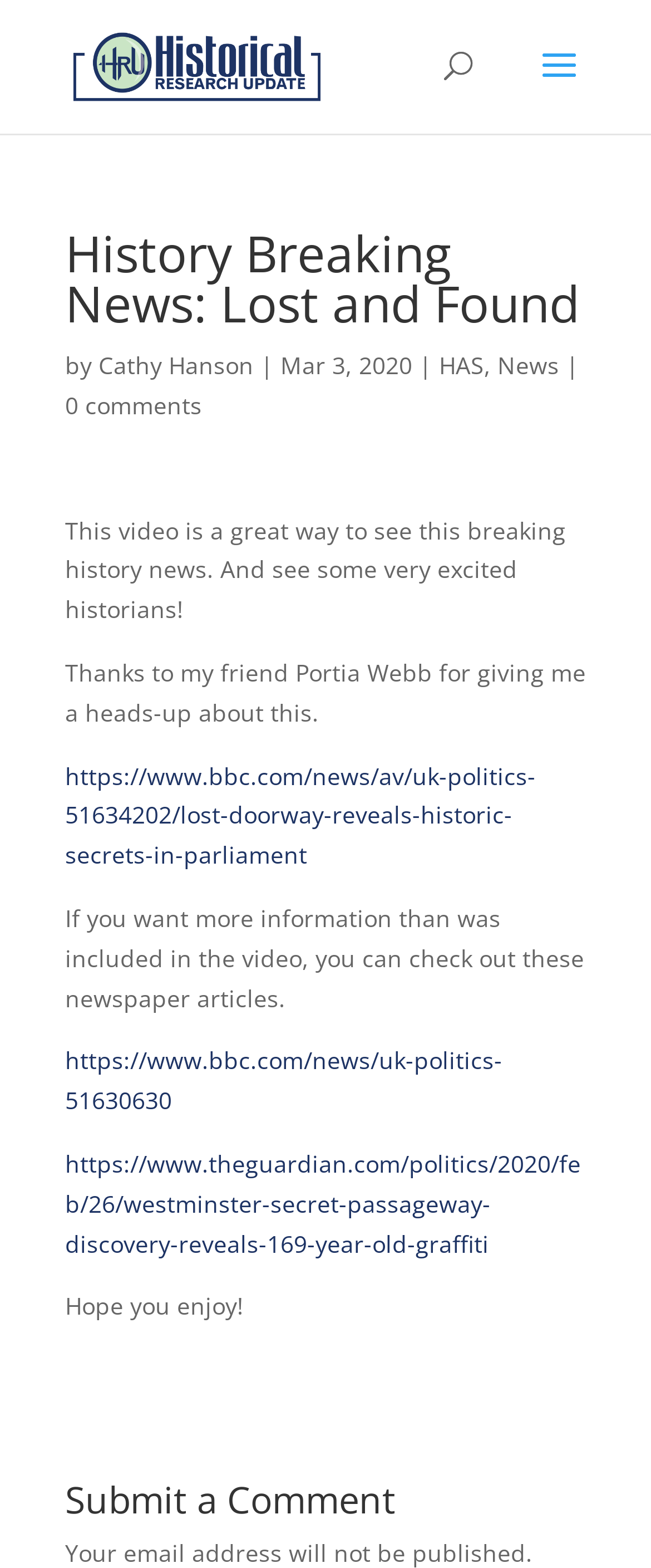Please specify the bounding box coordinates of the clickable region to carry out the following instruction: "Read the article by Cathy Hanson". The coordinates should be four float numbers between 0 and 1, in the format [left, top, right, bottom].

[0.151, 0.223, 0.39, 0.243]